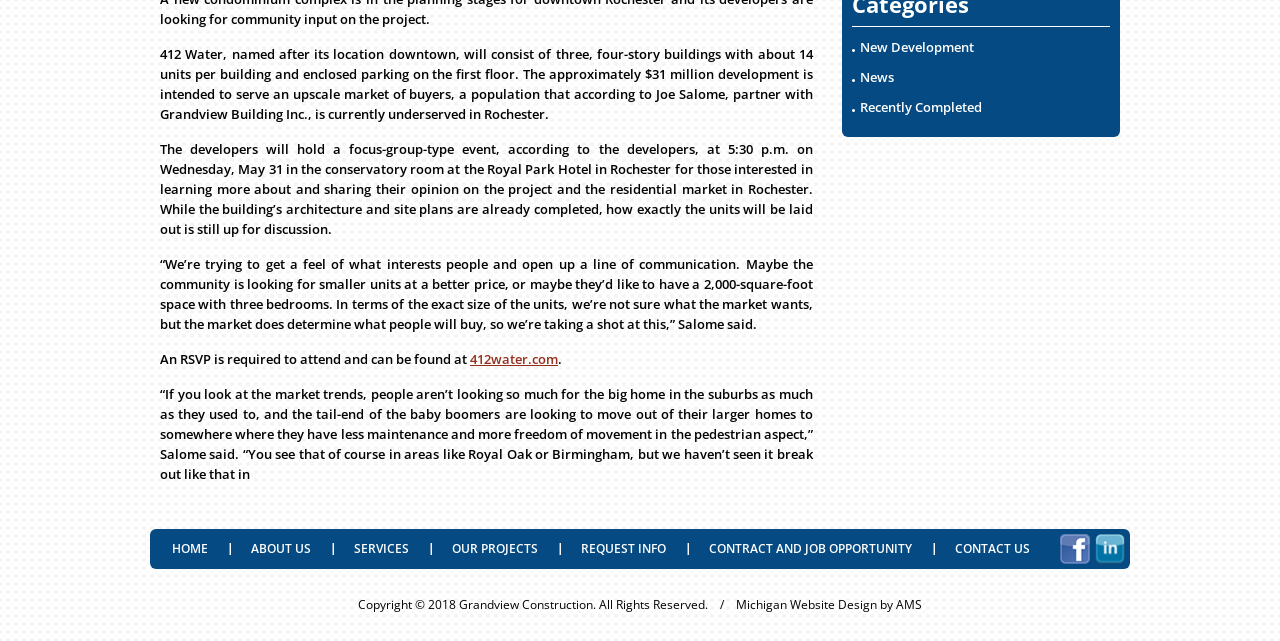Find the coordinates for the bounding box of the element with this description: "Our Projects".

[0.34, 0.825, 0.438, 0.887]